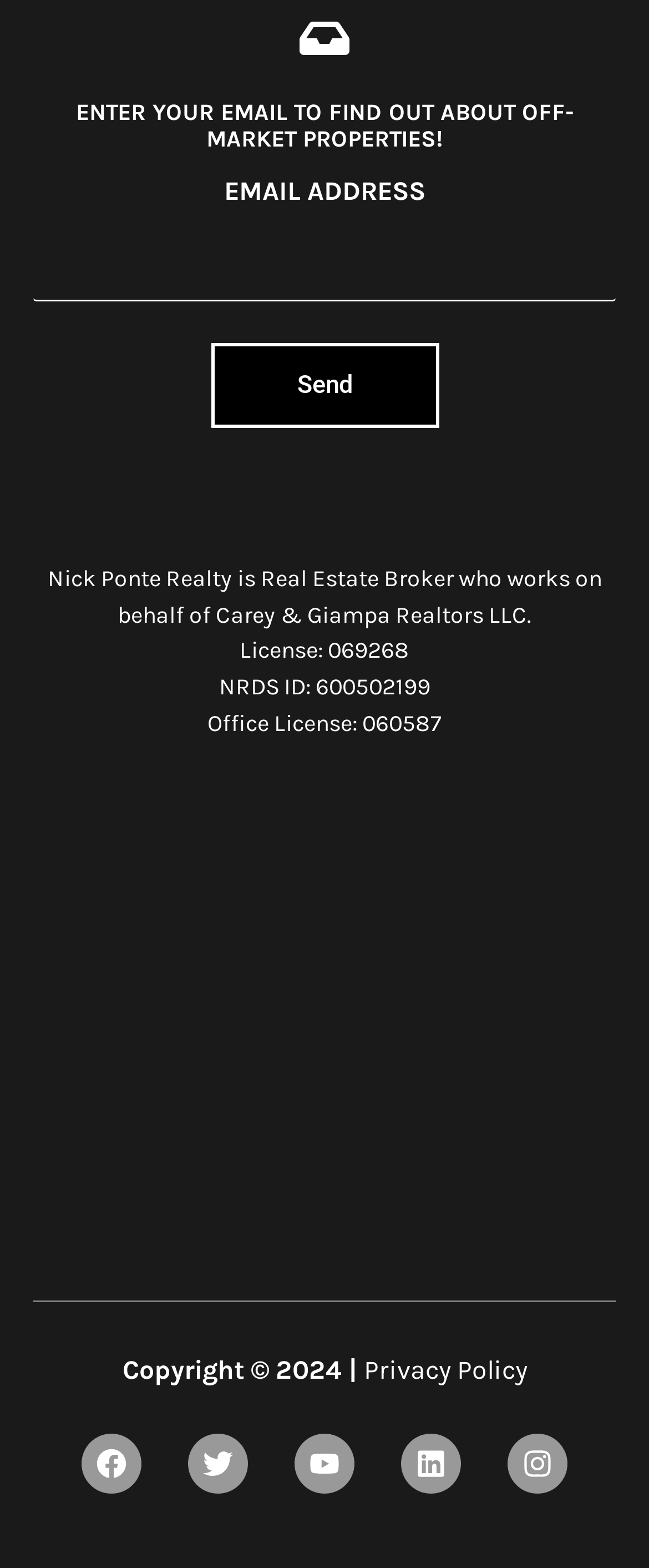Who is the real estate broker?
Look at the image and answer the question with a single word or phrase.

Nick Ponte